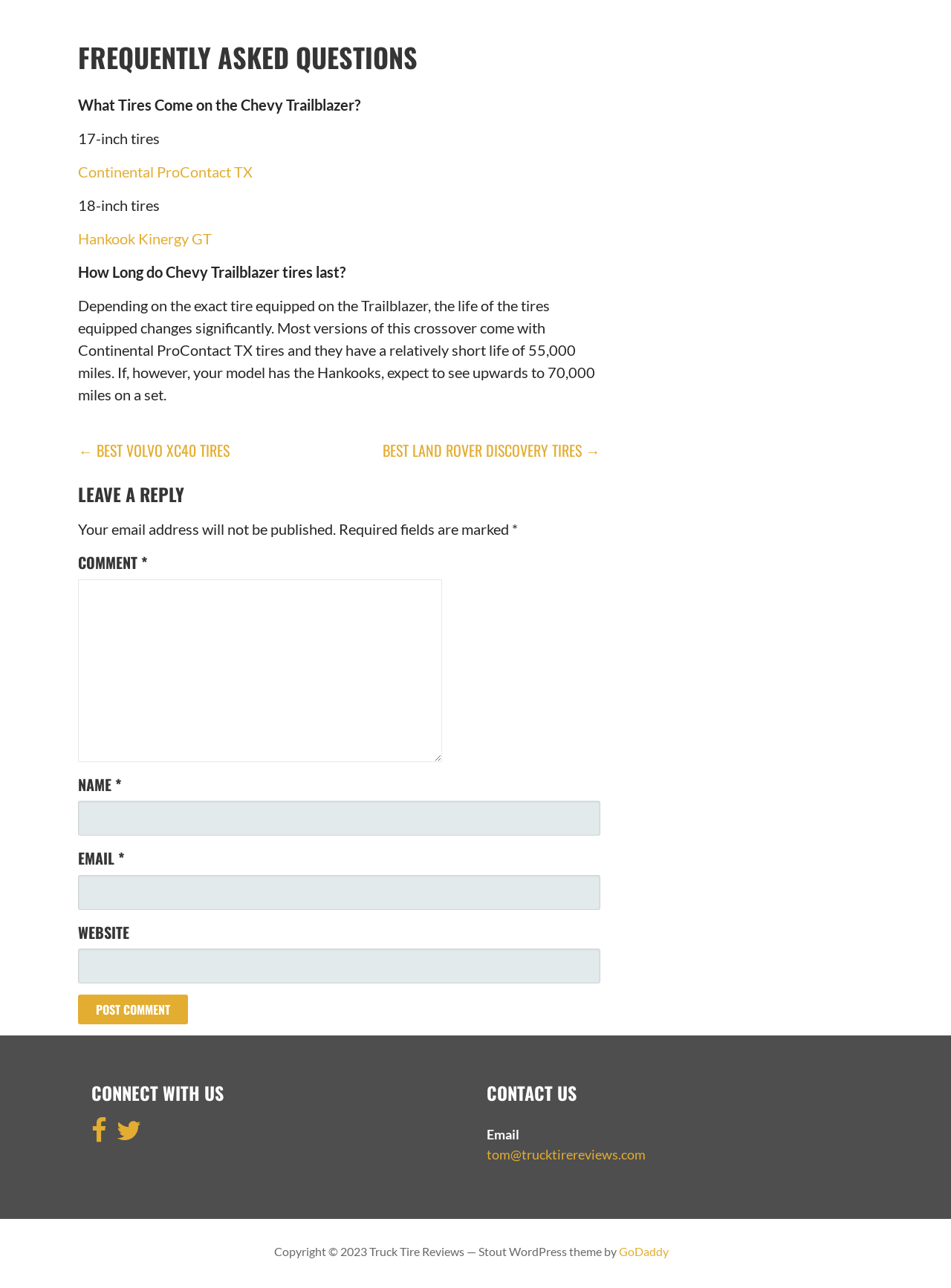Pinpoint the bounding box coordinates of the element that must be clicked to accomplish the following instruction: "Click on the 'Continental ProContact TX' link". The coordinates should be in the format of four float numbers between 0 and 1, i.e., [left, top, right, bottom].

[0.082, 0.126, 0.266, 0.14]